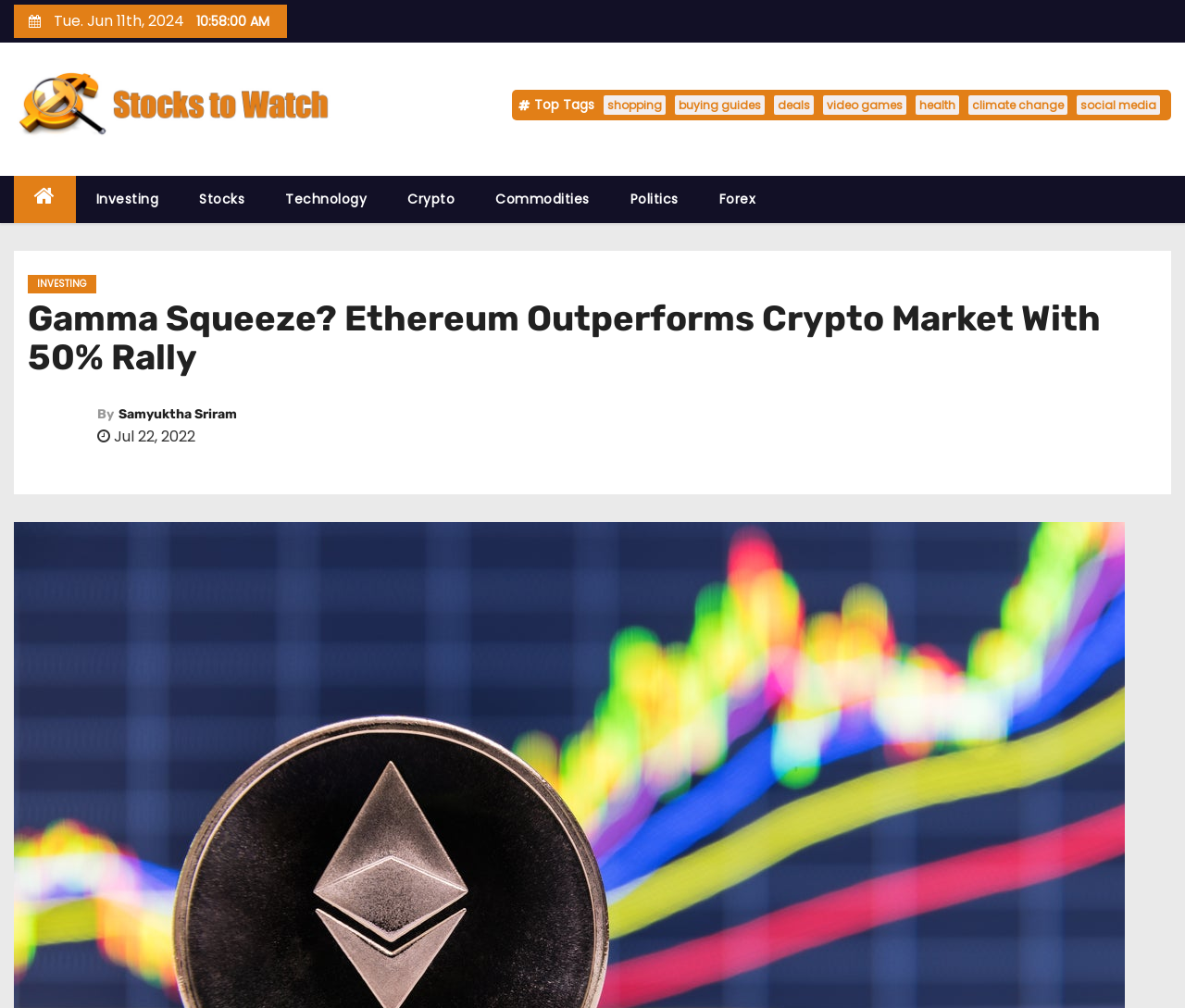Determine the bounding box coordinates for the UI element described. Format the coordinates as (top-left x, top-left y, bottom-right x, bottom-right y) and ensure all values are between 0 and 1. Element description: parent_node: BySamyuktha Sriram

[0.023, 0.403, 0.082, 0.463]